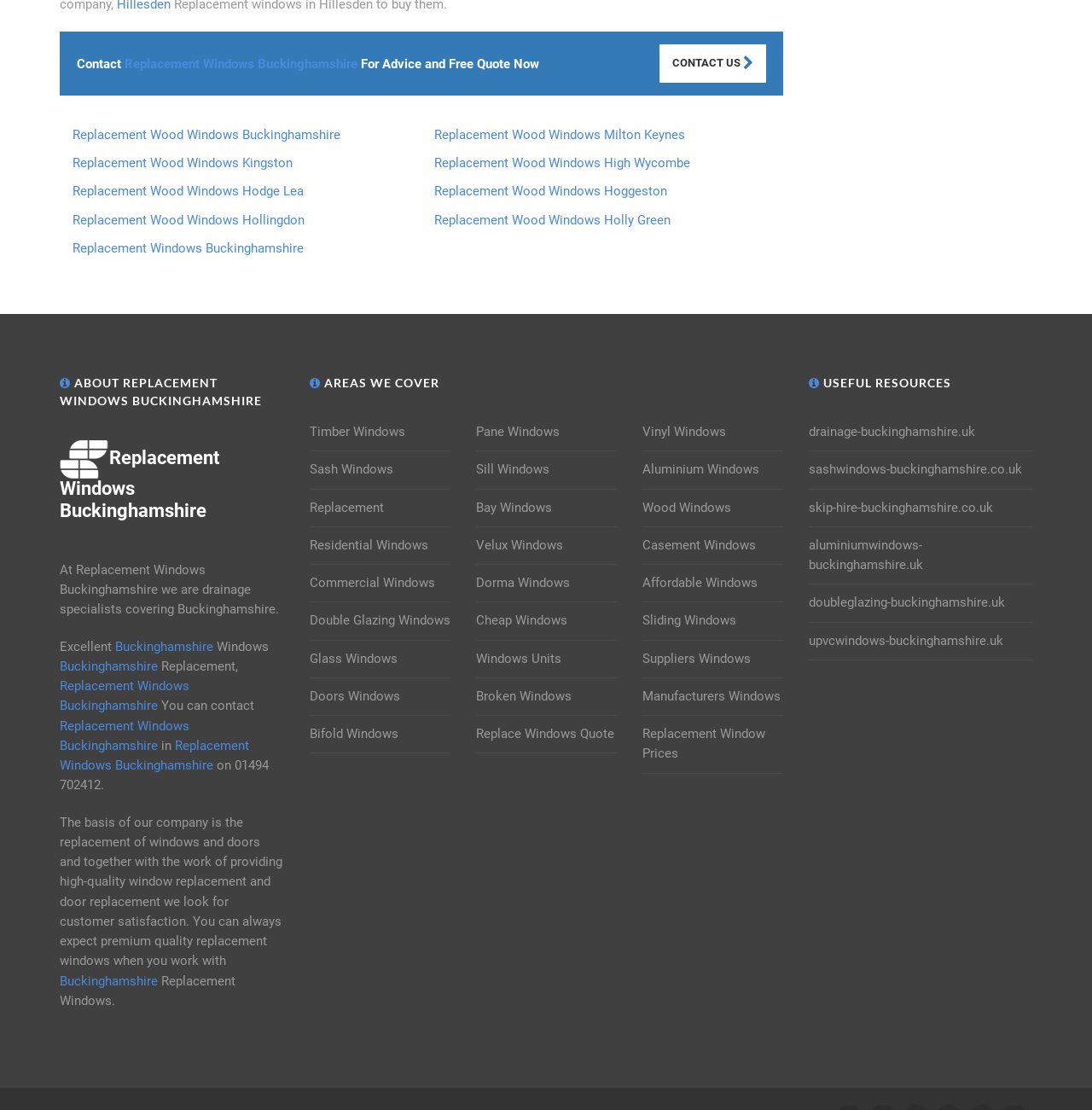How can customers contact the company?
Provide a detailed and extensive answer to the question.

The webpage provides a phone number '01494 702412' and a 'Free Quote Now' option, indicating that customers can contact the company by phone or by requesting a quote online.